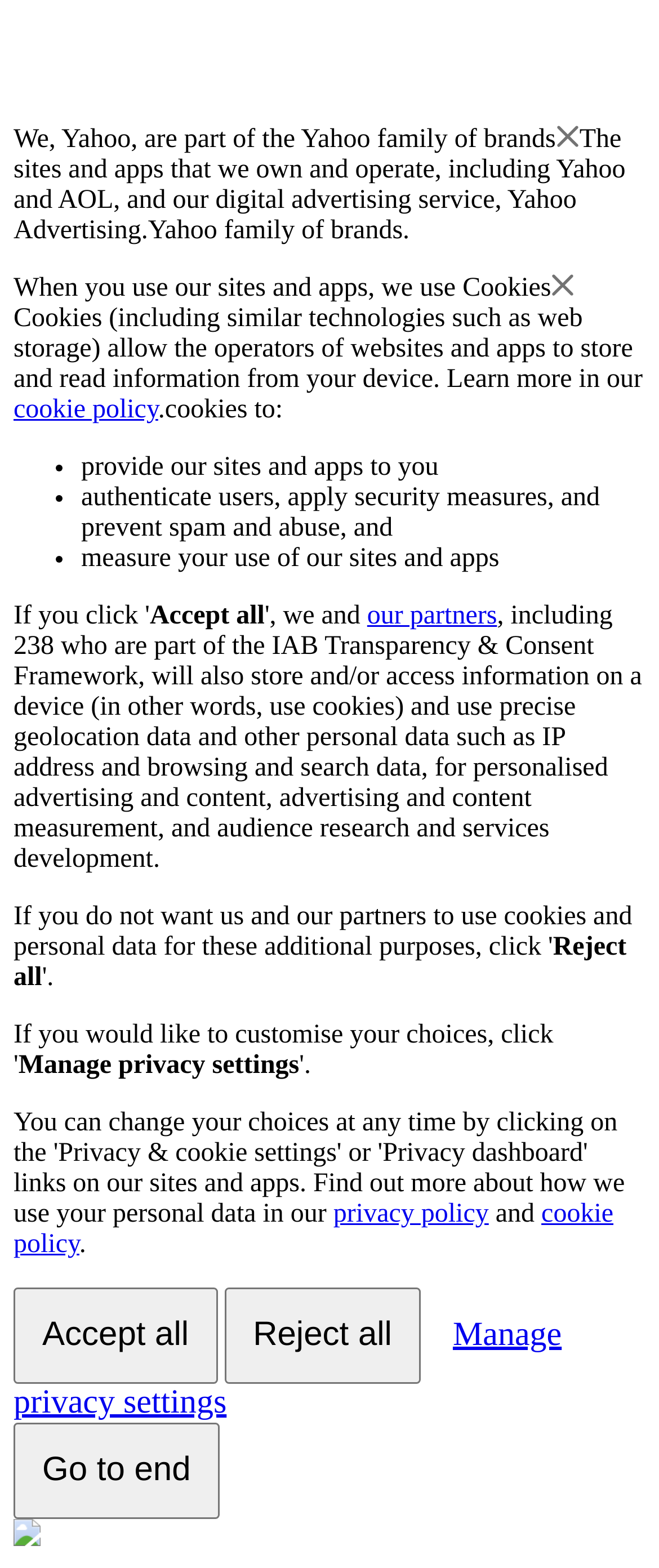Given the description "Reject all", provide the bounding box coordinates of the corresponding UI element.

[0.34, 0.821, 0.638, 0.883]